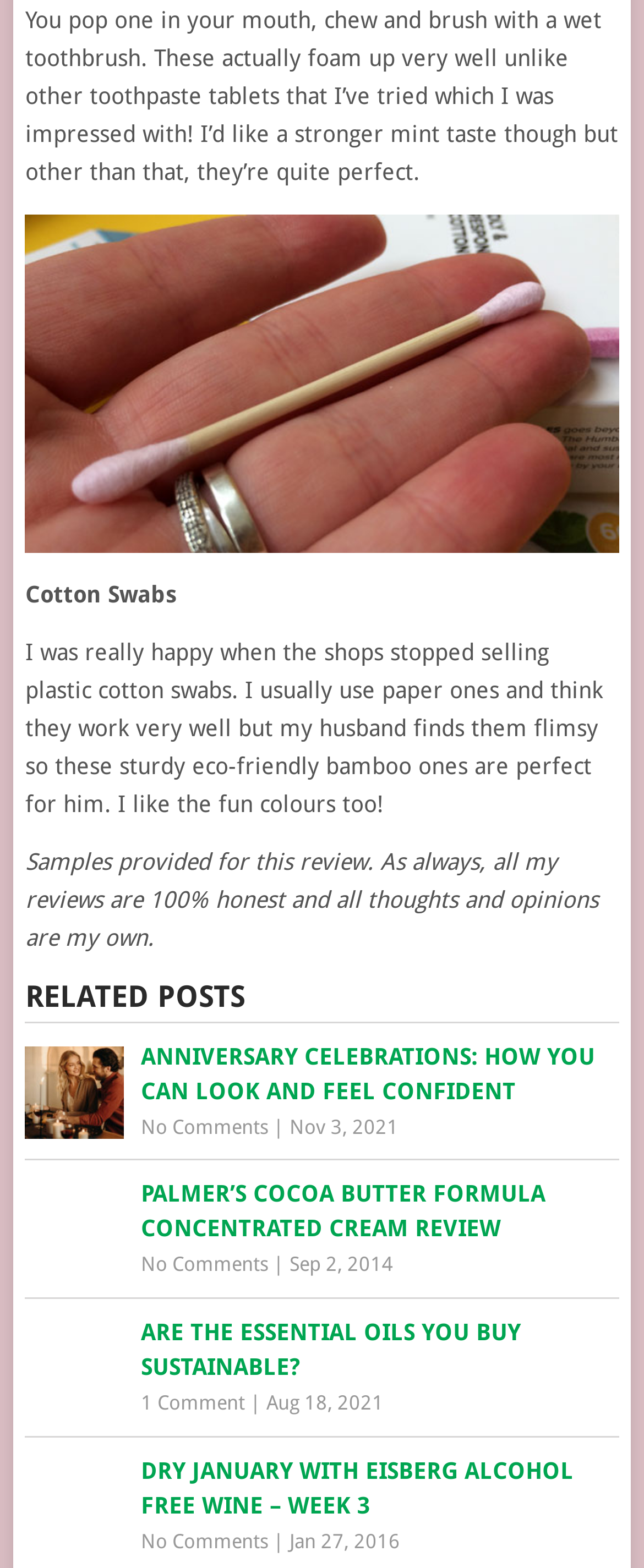Could you specify the bounding box coordinates for the clickable section to complete the following instruction: "Explore the post about Dry January with Eisberg Alcohol Free Wine - Week 1"?

[0.039, 0.927, 0.961, 0.971]